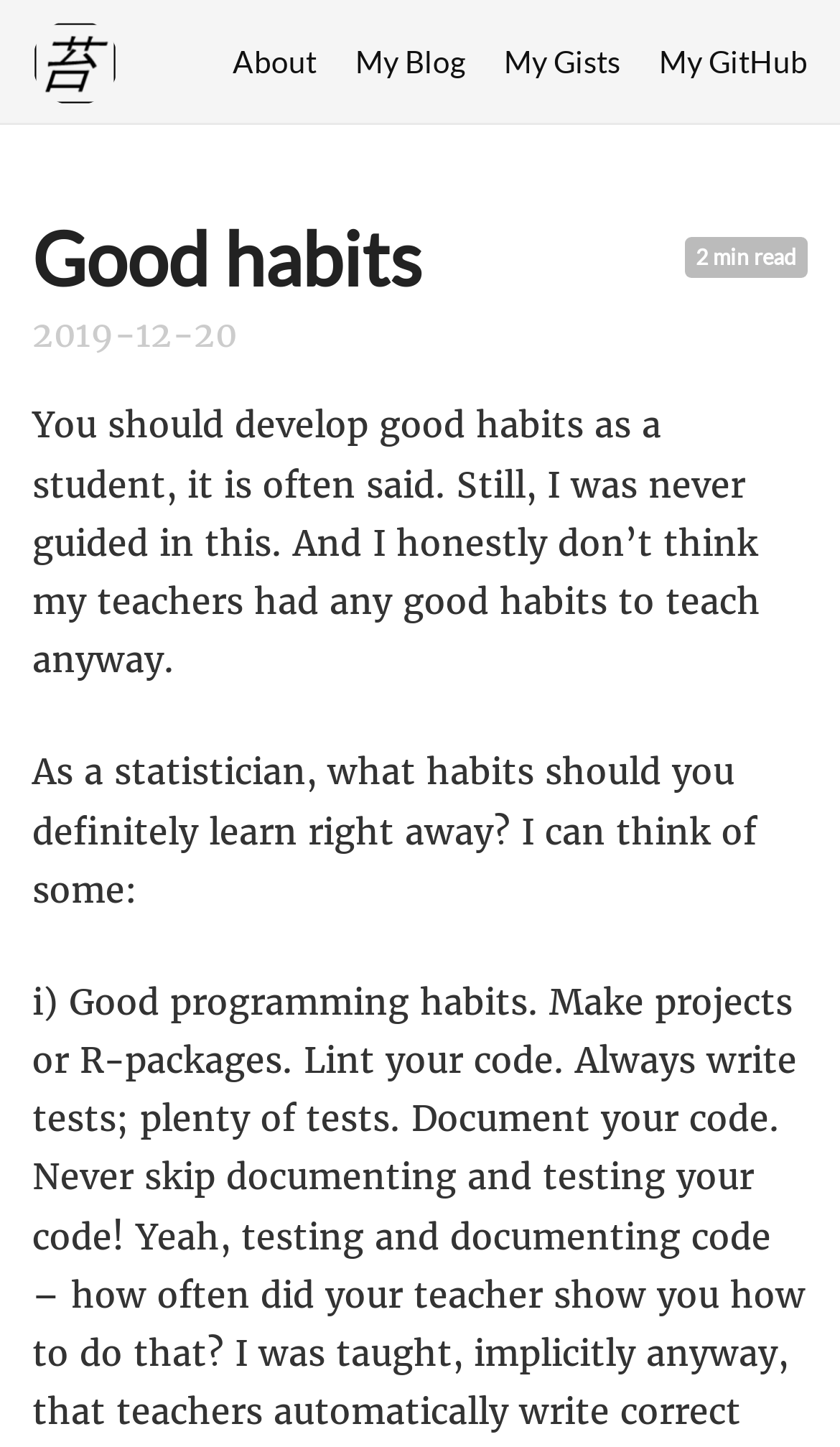Using a single word or phrase, answer the following question: 
What is the author's profession?

Statistician